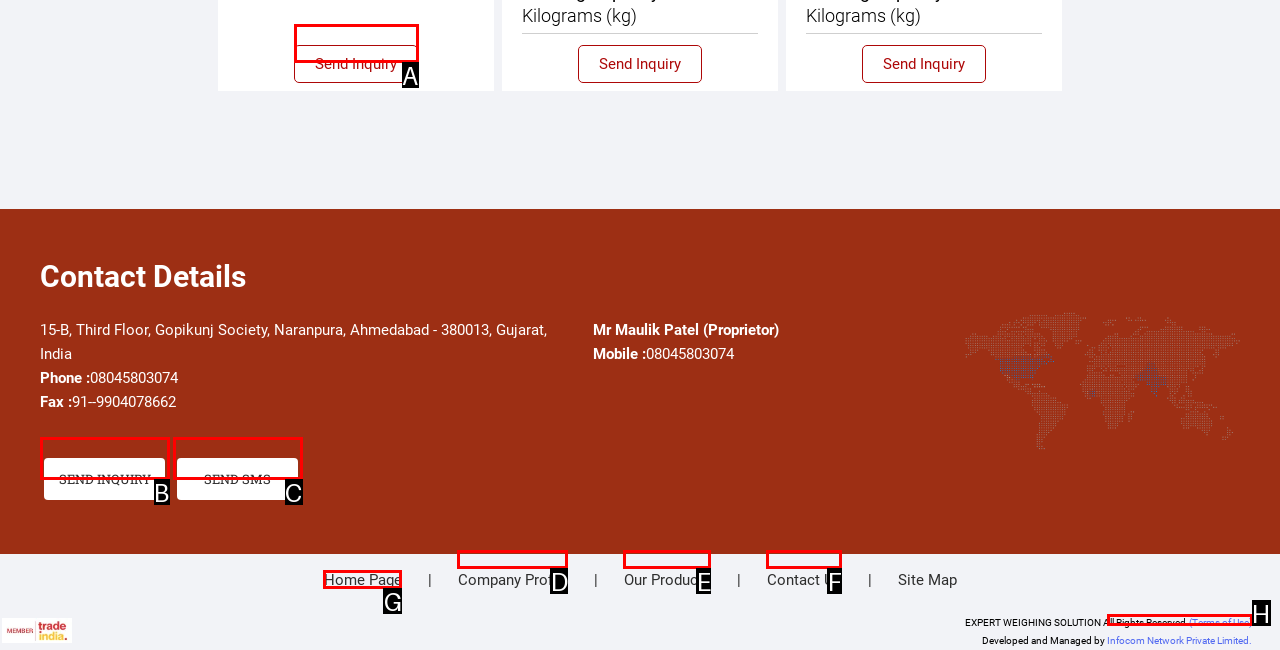Determine which HTML element to click on in order to complete the action: go to Home Page.
Reply with the letter of the selected option.

G